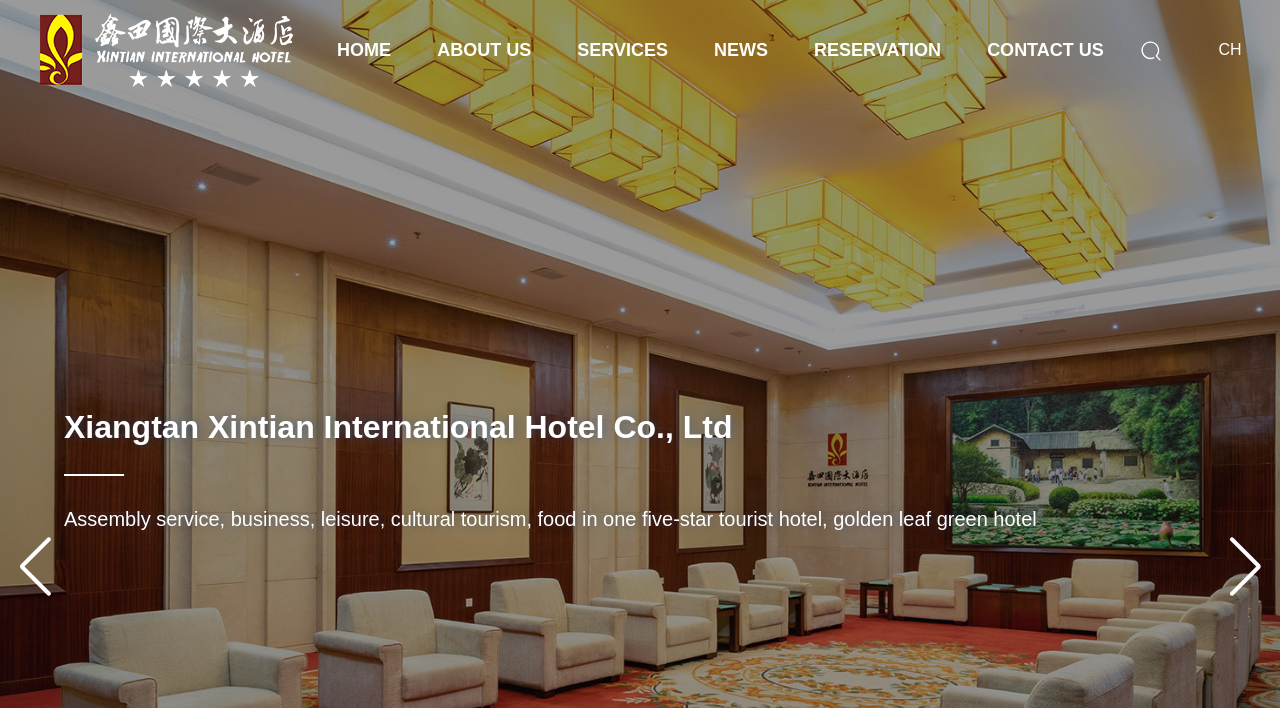Please identify the bounding box coordinates of the clickable element to fulfill the following instruction: "go to home page". The coordinates should be four float numbers between 0 and 1, i.e., [left, top, right, bottom].

[0.263, 0.0, 0.306, 0.141]